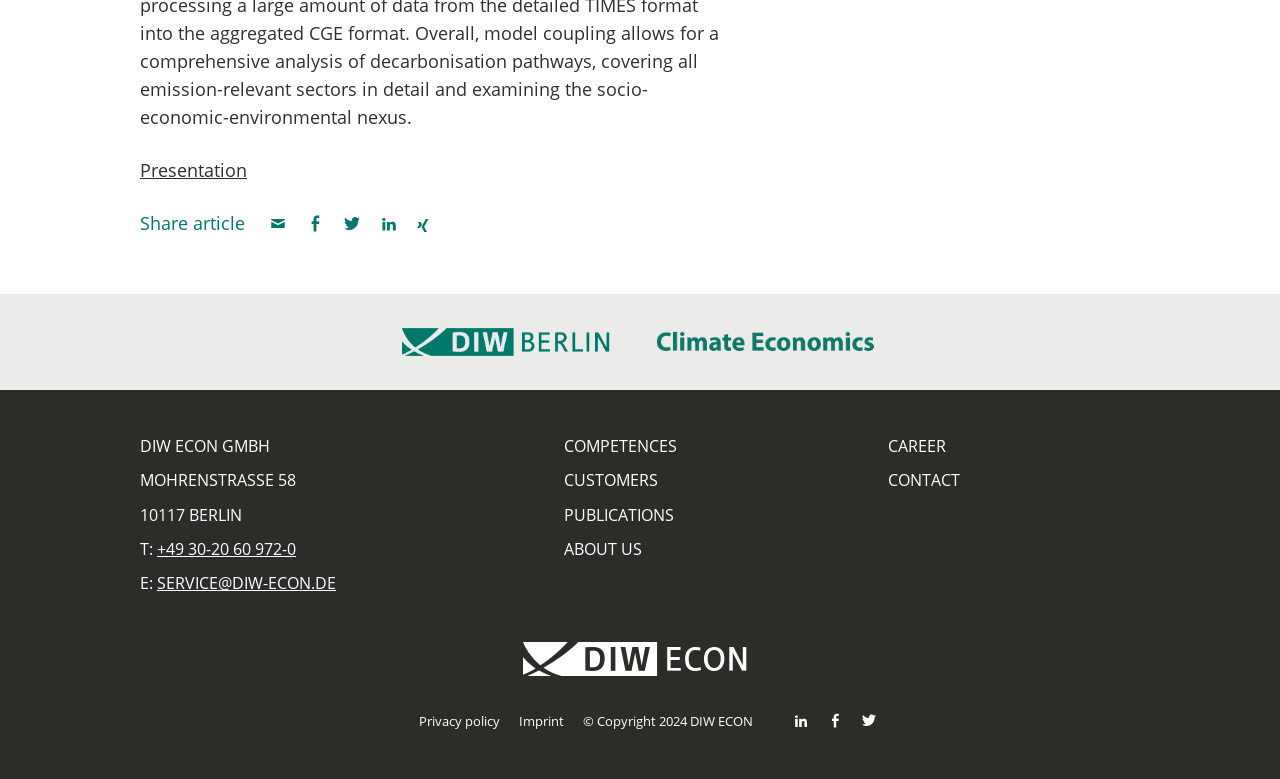Find the bounding box coordinates of the clickable area that will achieve the following instruction: "Click the 'Presentation' link".

[0.109, 0.203, 0.193, 0.234]